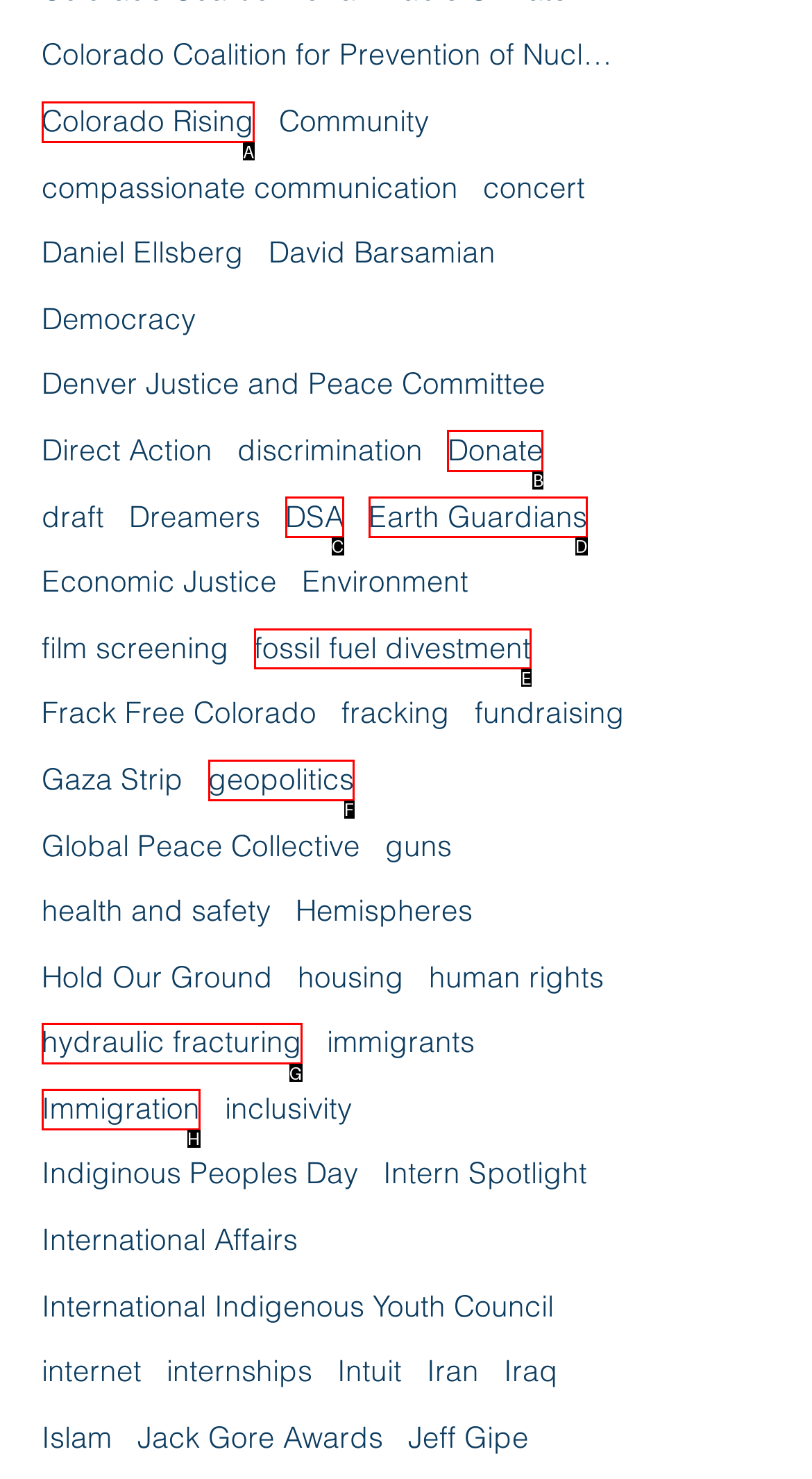Identify the letter of the UI element I need to click to carry out the following instruction: Explore 'Recent Comments'

None